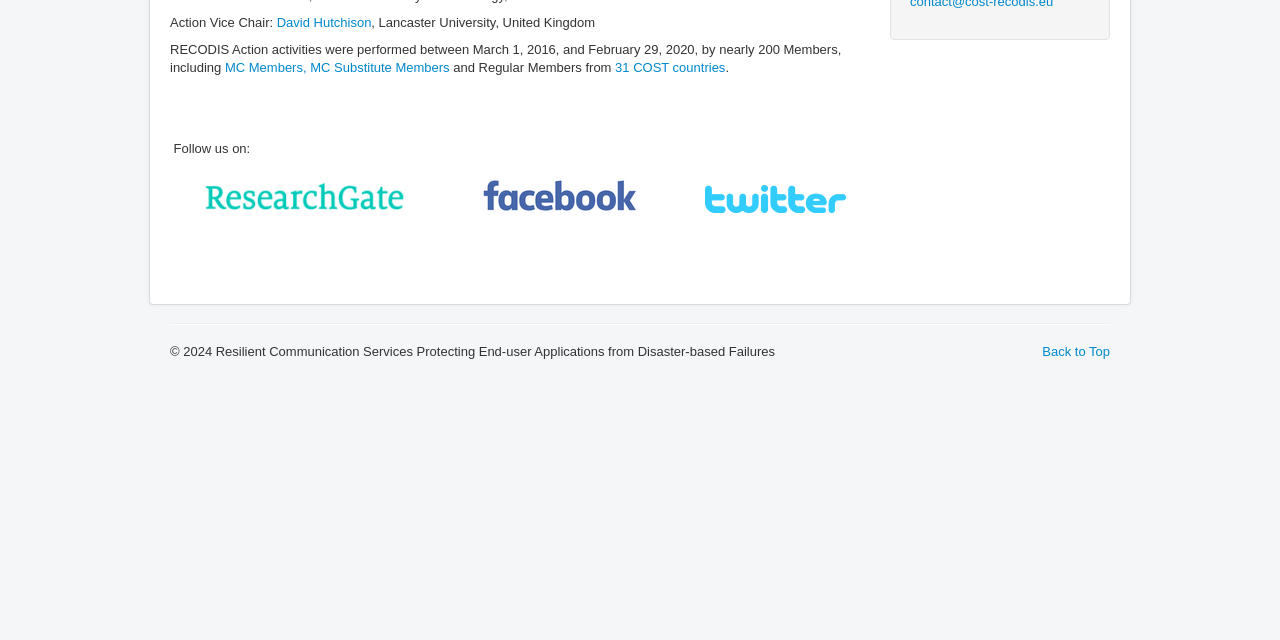Bounding box coordinates should be provided in the format (top-left x, top-left y, bottom-right x, bottom-right y) with all values between 0 and 1. Identify the bounding box for this UI element: David Hutchison

[0.216, 0.024, 0.29, 0.048]